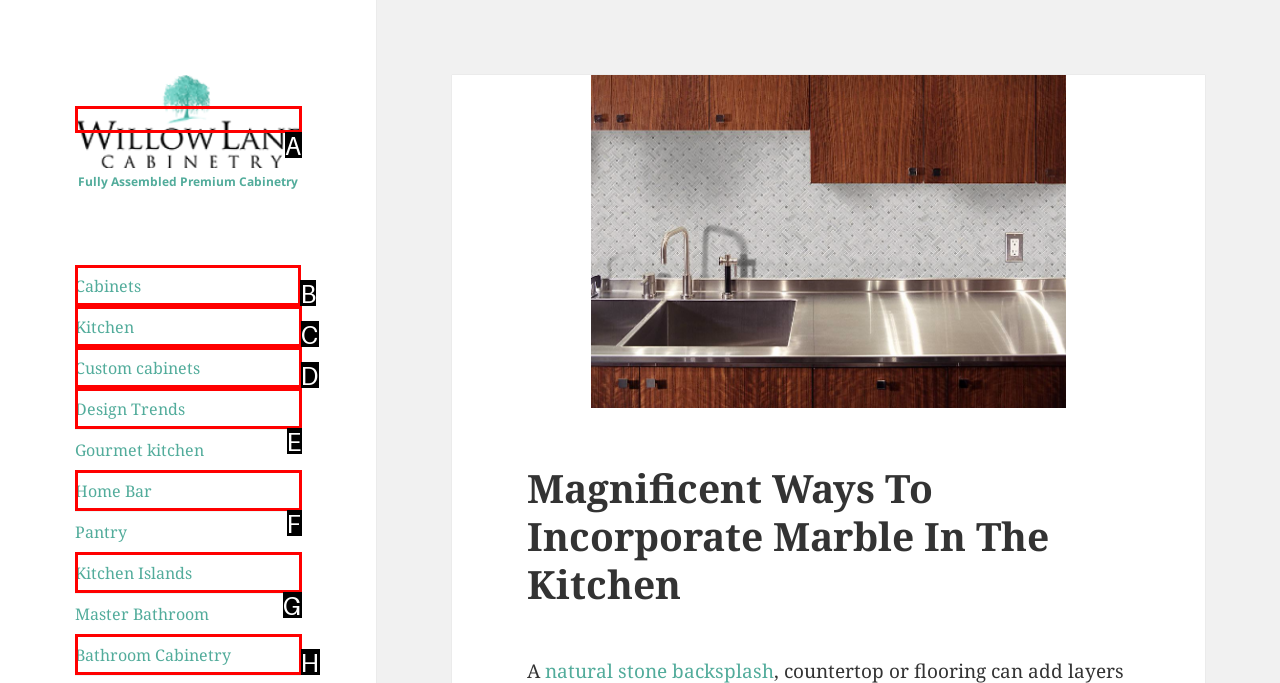Indicate which red-bounded element should be clicked to perform the task: View the 'Cabinets' page Answer with the letter of the correct option.

B